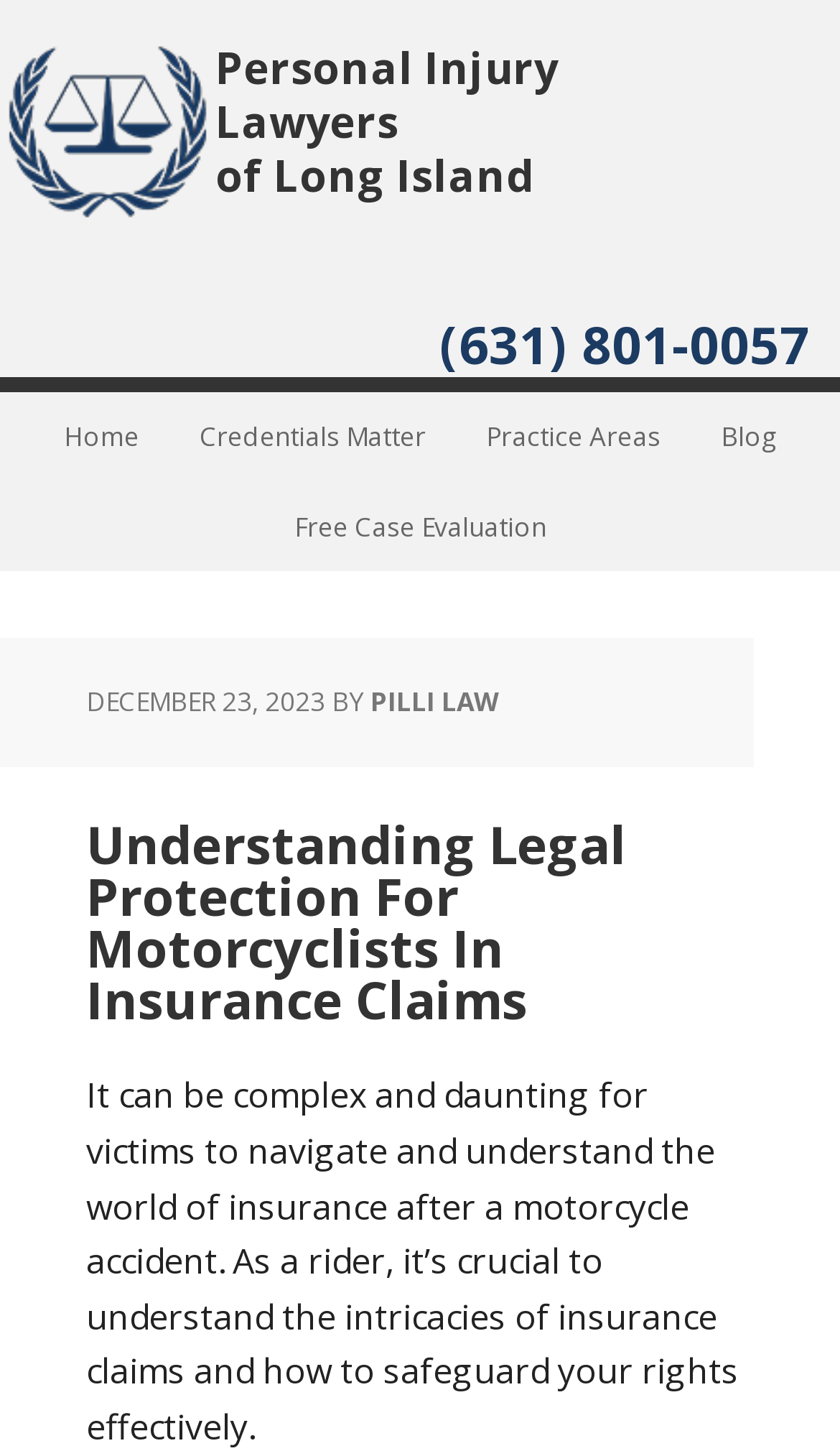Provide a brief response to the question below using one word or phrase:
What is the phone number of the law firm?

(631) 801-0057